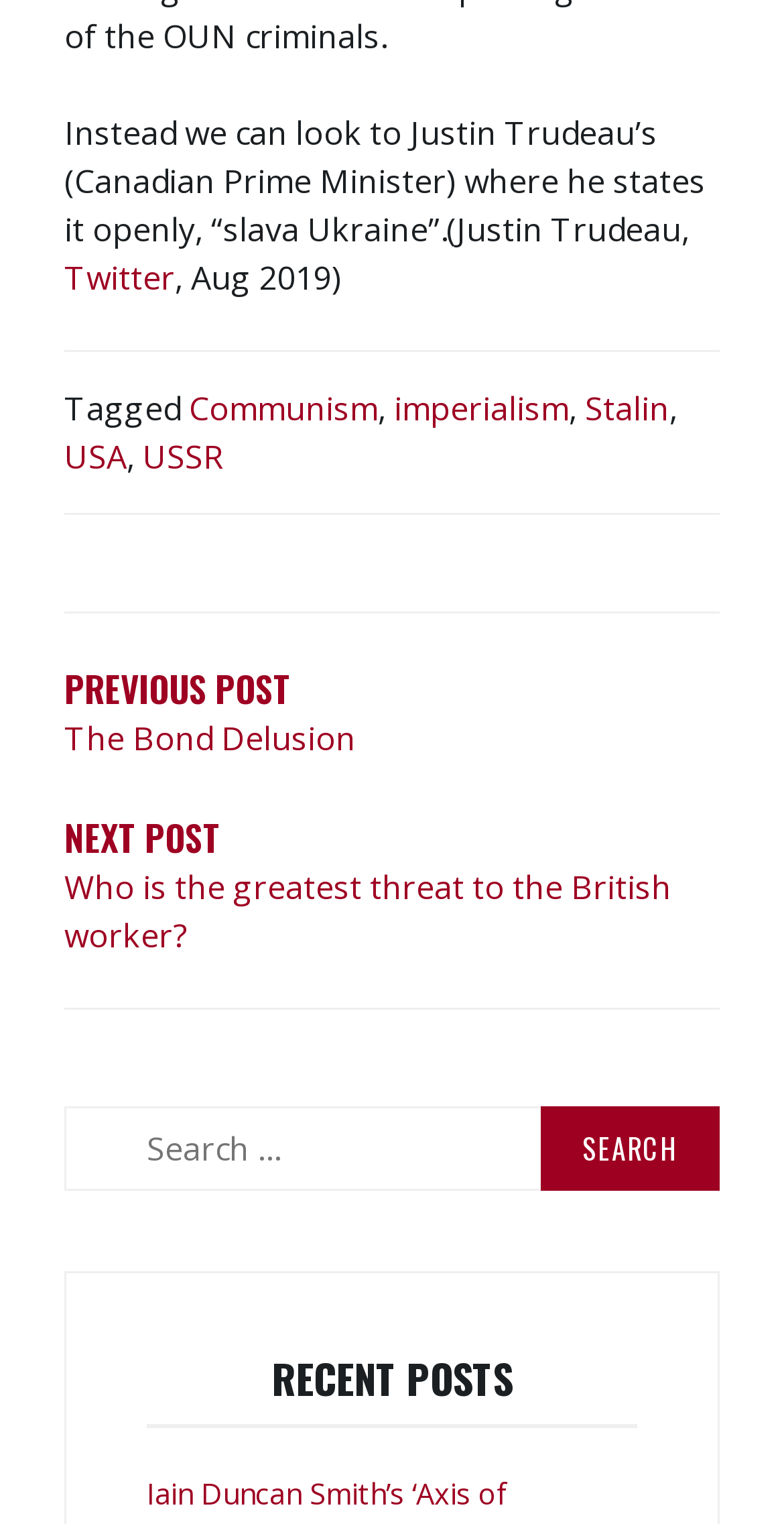Based on the provided description, "Previous Post The Bond Delusion", find the bounding box of the corresponding UI element in the screenshot.

[0.082, 0.434, 0.918, 0.501]